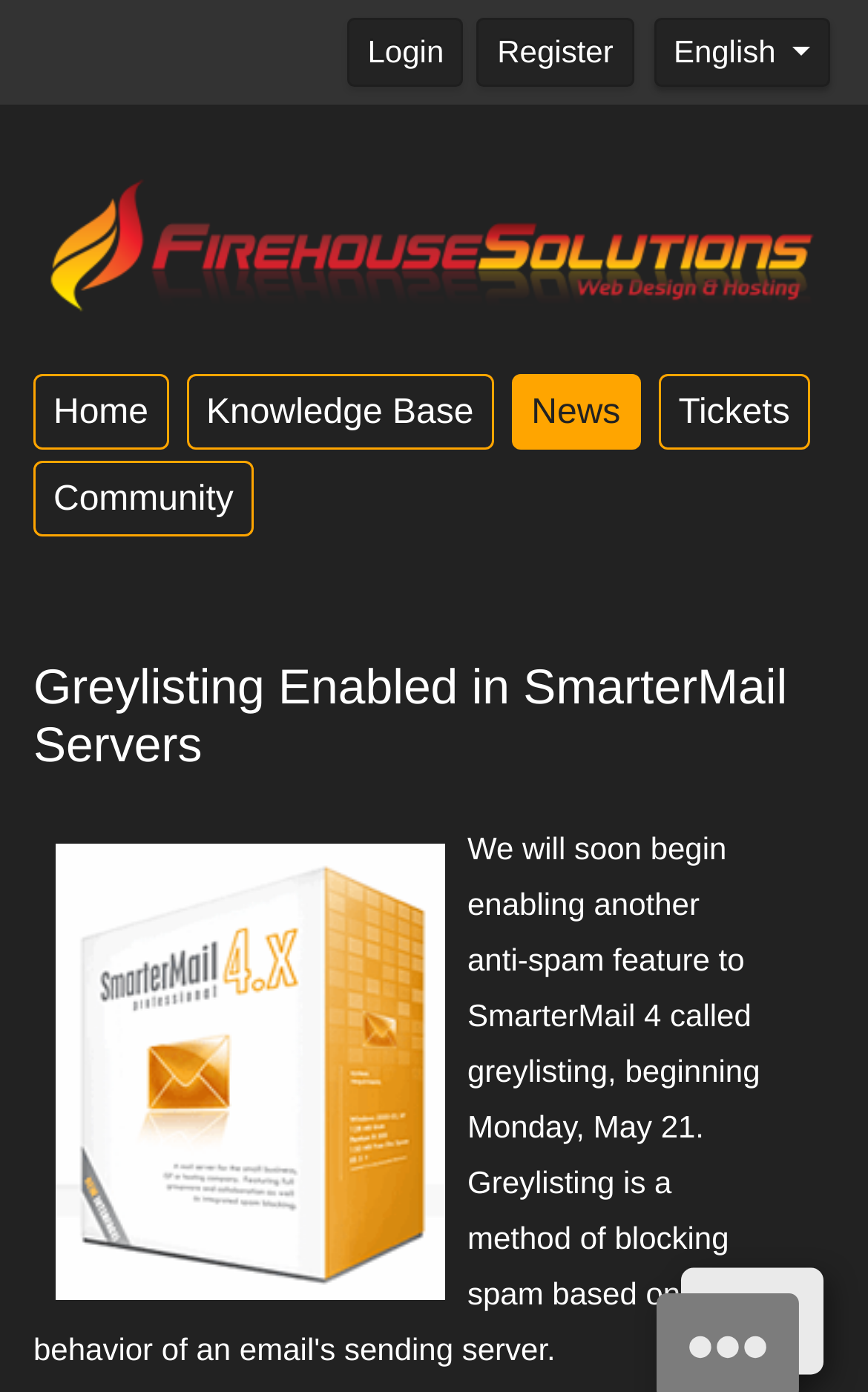Show the bounding box coordinates for the HTML element as described: "title="Leave us a message!"".

[0.756, 0.955, 0.949, 0.981]